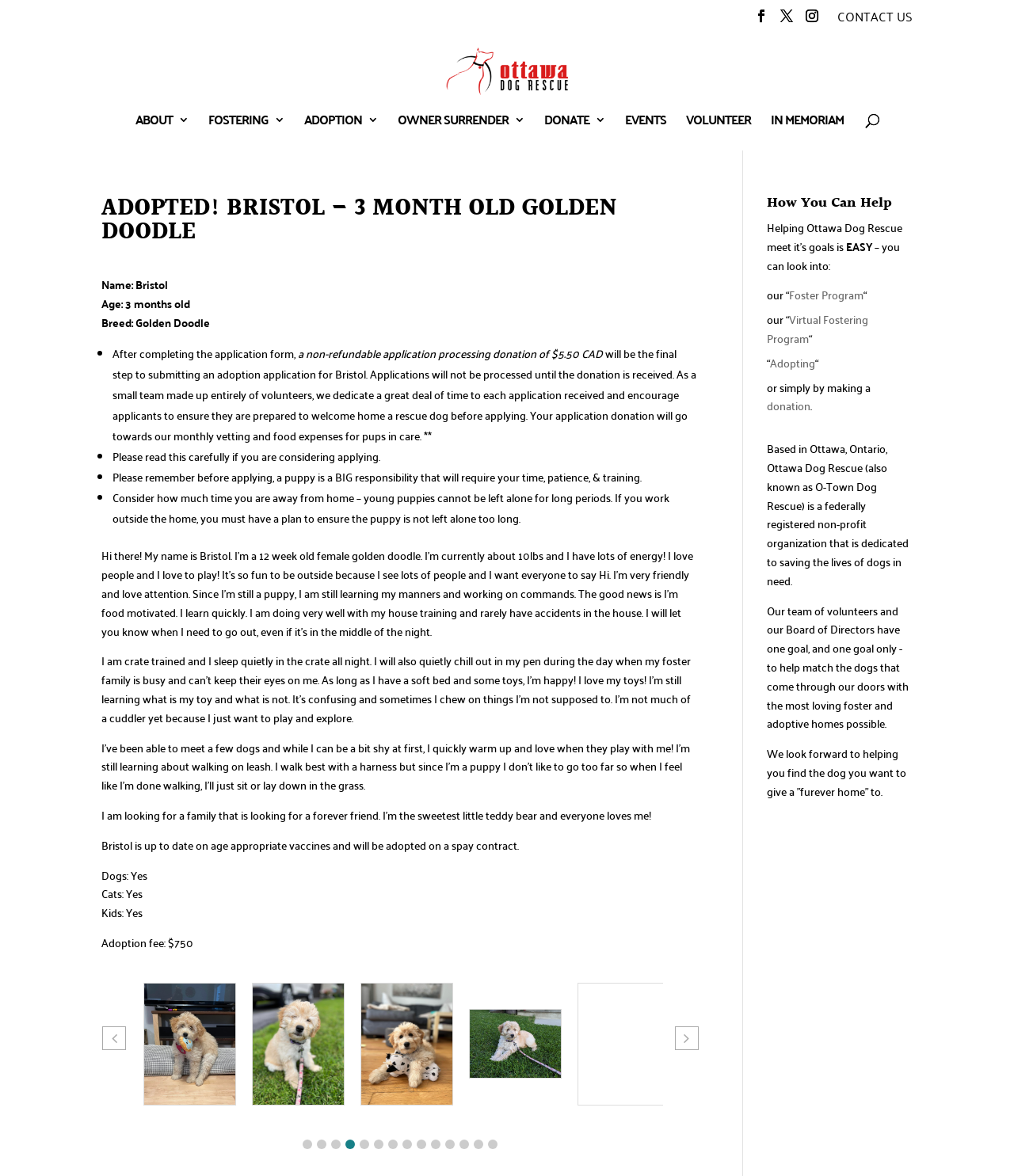Determine the bounding box coordinates for the element that should be clicked to follow this instruction: "Click the CONTACT US link". The coordinates should be given as four float numbers between 0 and 1, in the format [left, top, right, bottom].

[0.826, 0.008, 0.9, 0.027]